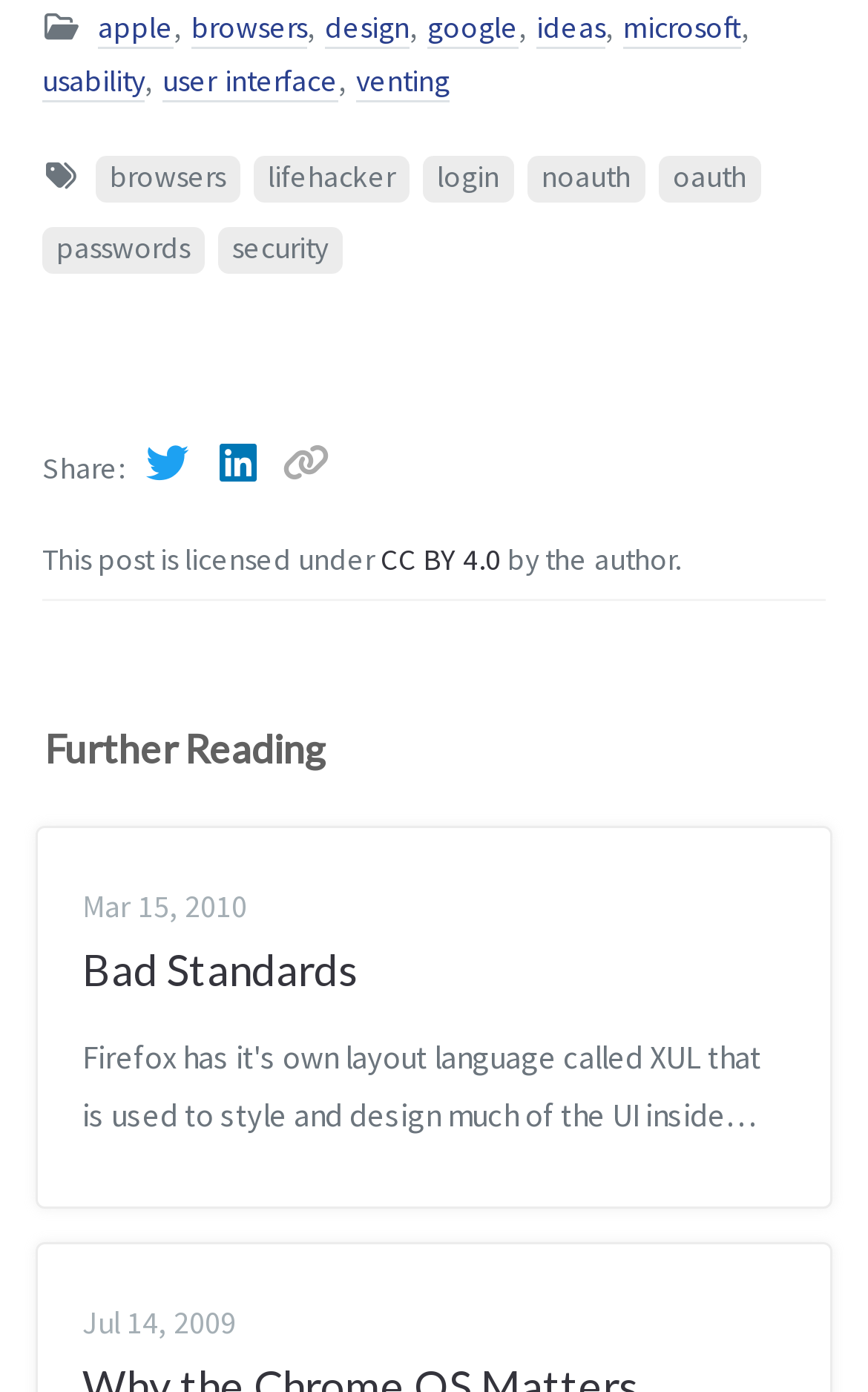Specify the bounding box coordinates for the region that must be clicked to perform the given instruction: "go to January 2022".

None